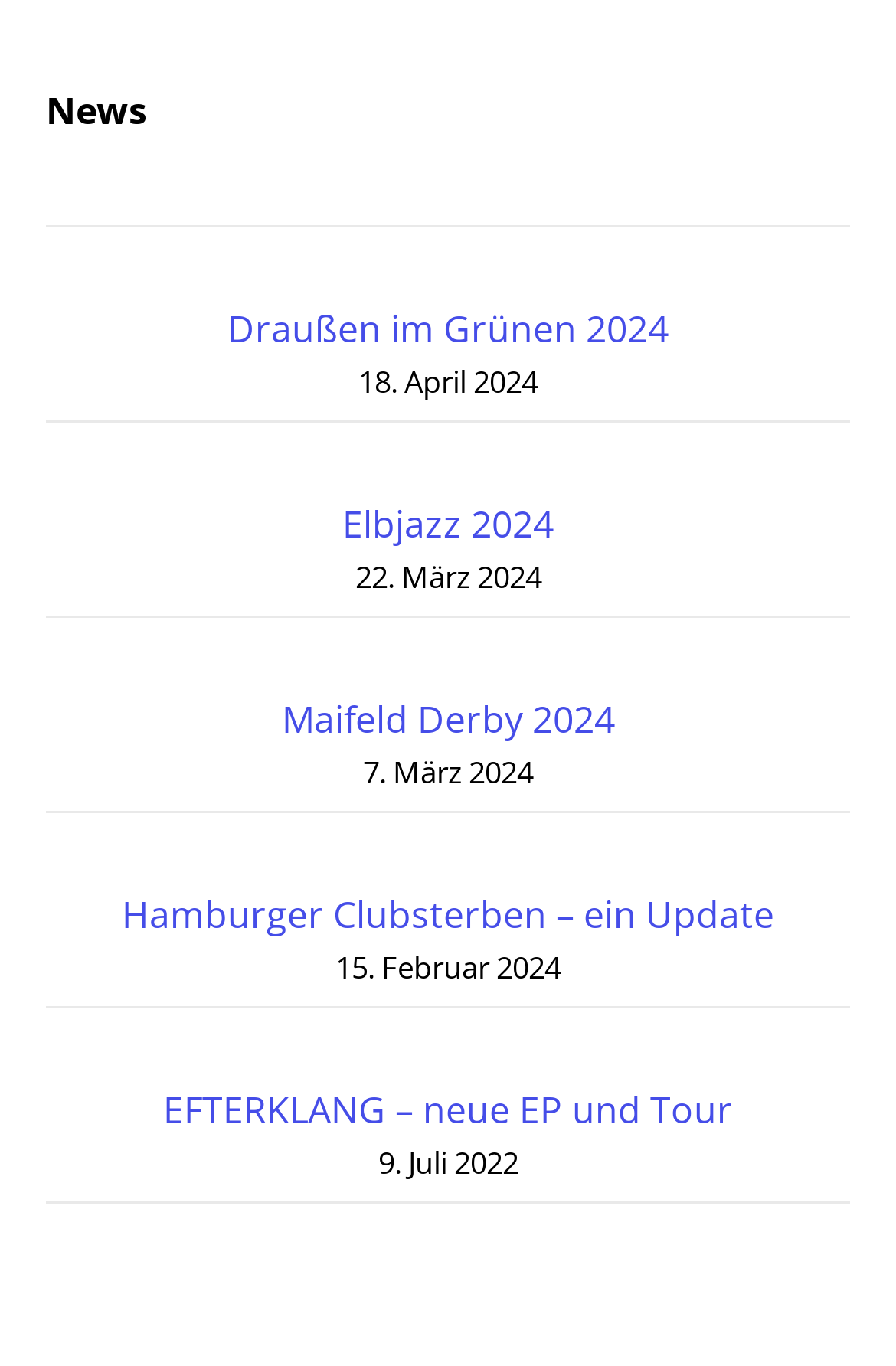Bounding box coordinates should be provided in the format (top-left x, top-left y, bottom-right x, bottom-right y) with all values between 0 and 1. Identify the bounding box for this UI element: Maifeld Derby 2024

[0.314, 0.508, 0.686, 0.545]